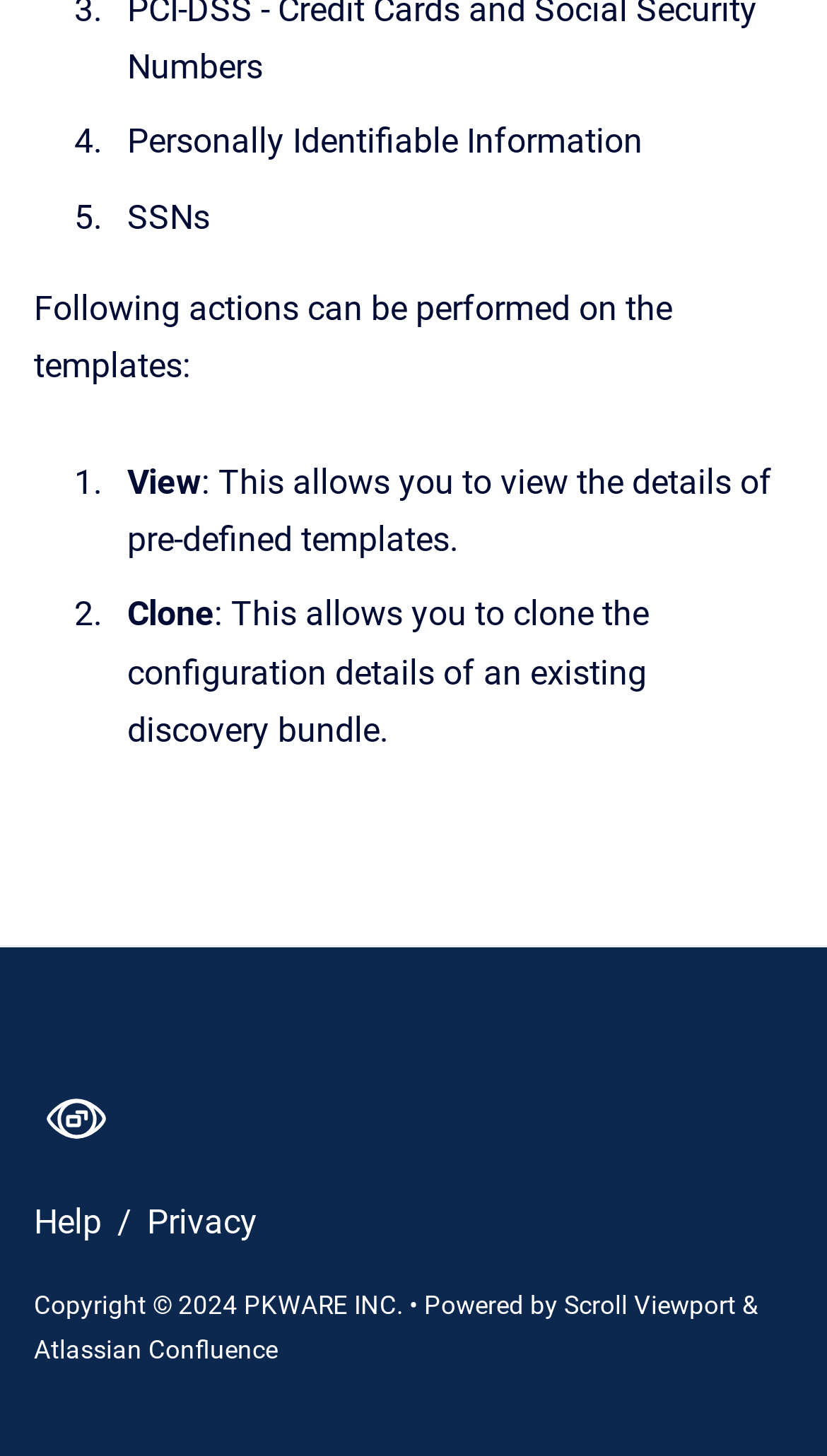What is the first action that can be performed on the templates?
Based on the screenshot, provide your answer in one word or phrase.

View